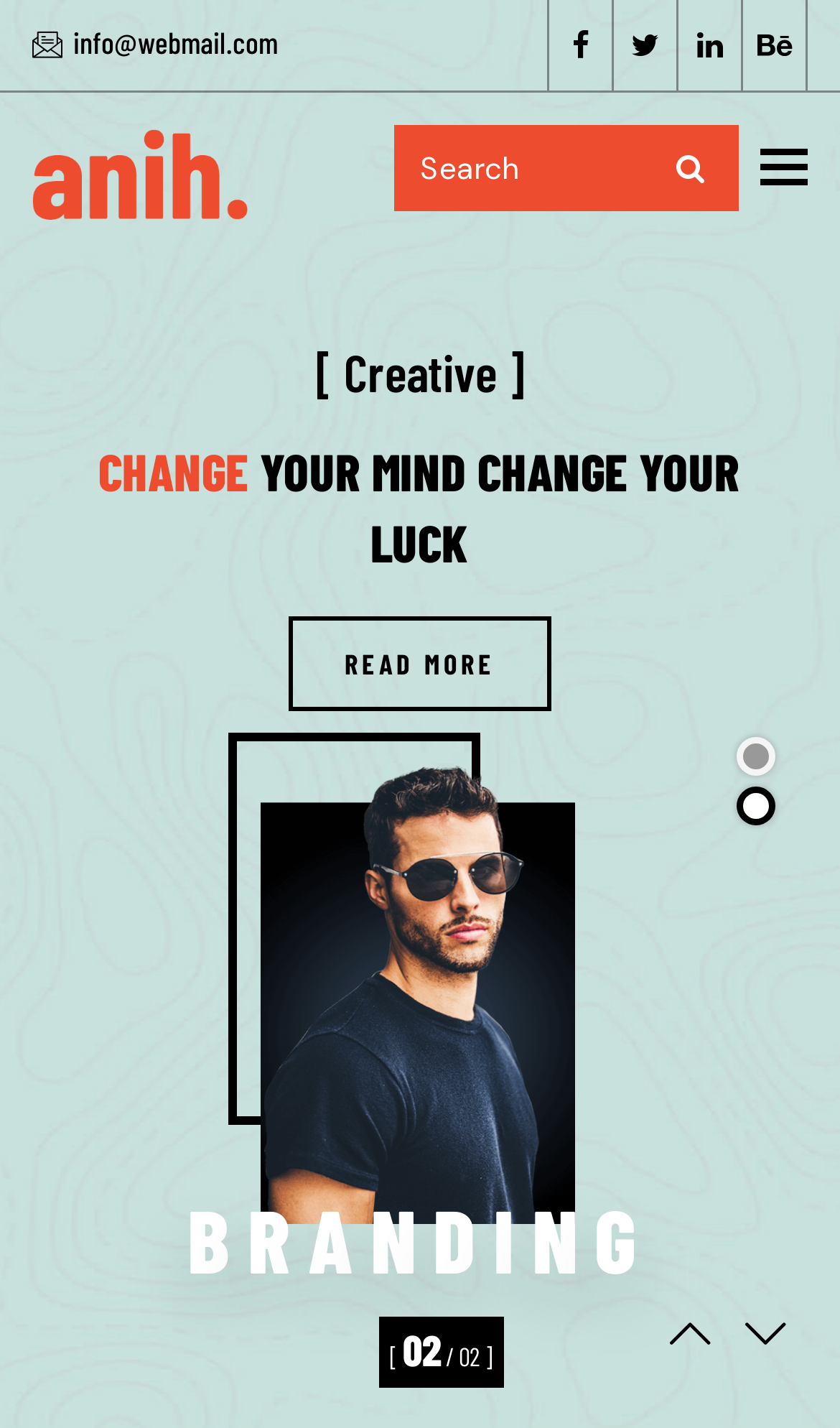Is there a search function on the page?
Using the image as a reference, give a one-word or short phrase answer.

Yes